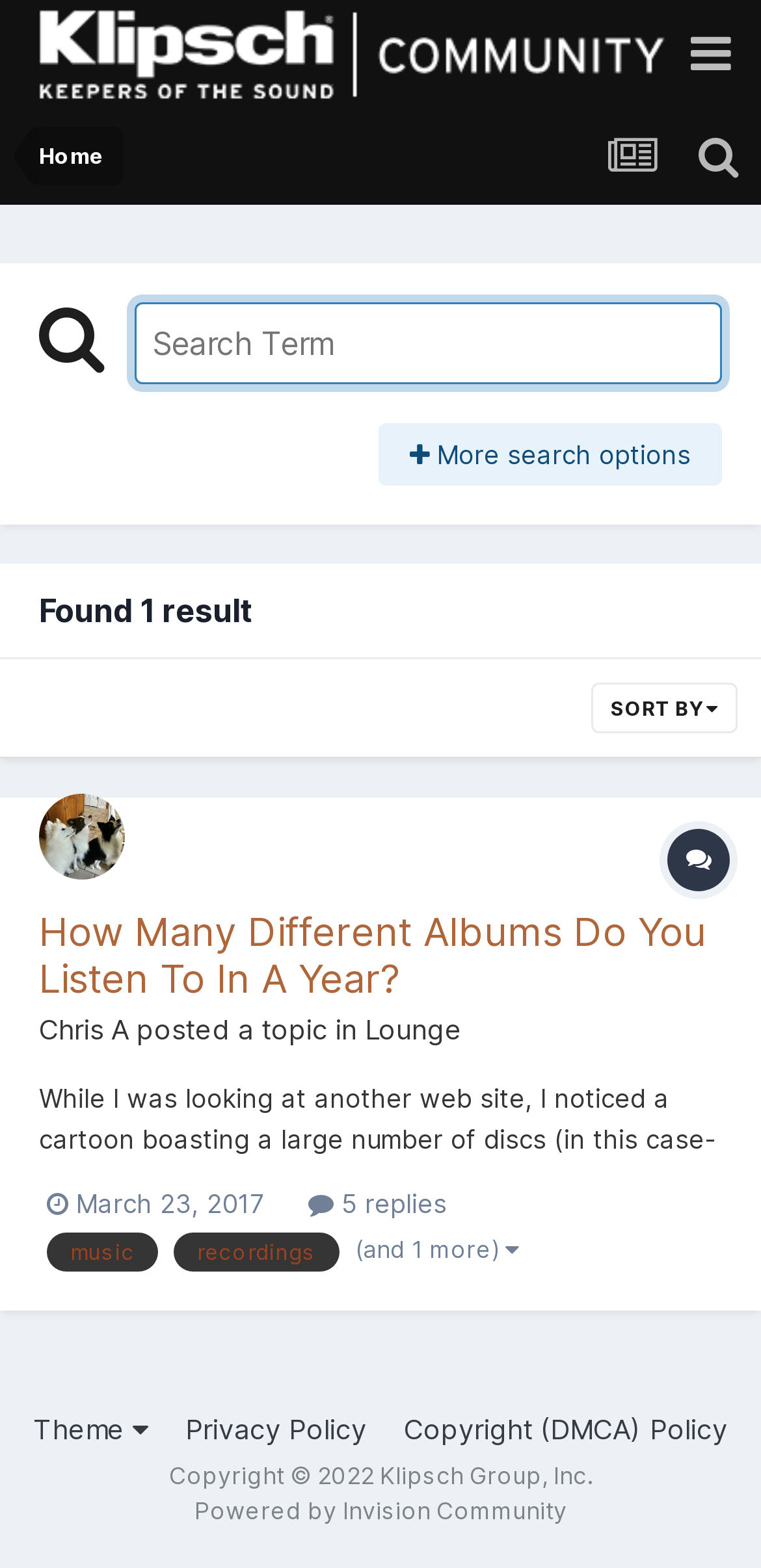How many replies are there to the topic?
Please respond to the question with a detailed and thorough explanation.

The answer can be found in the link element ' 5 replies' which is located at the bottom of the topic summary.